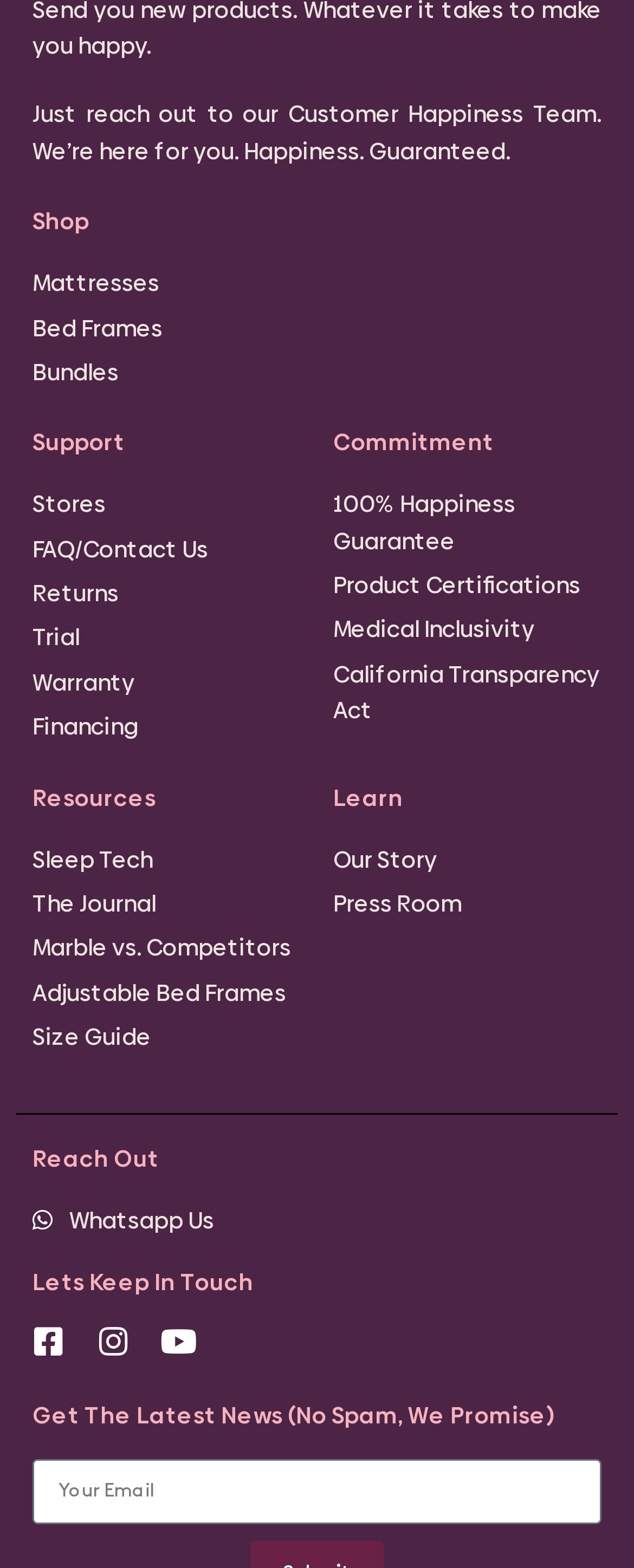Refer to the screenshot and give an in-depth answer to this question: What types of products does the company offer?

The webpage has a section with links to 'Mattresses', 'Bed Frames', and 'Bundles', suggesting that the company offers these types of products. These links are likely to lead to product pages or categories.